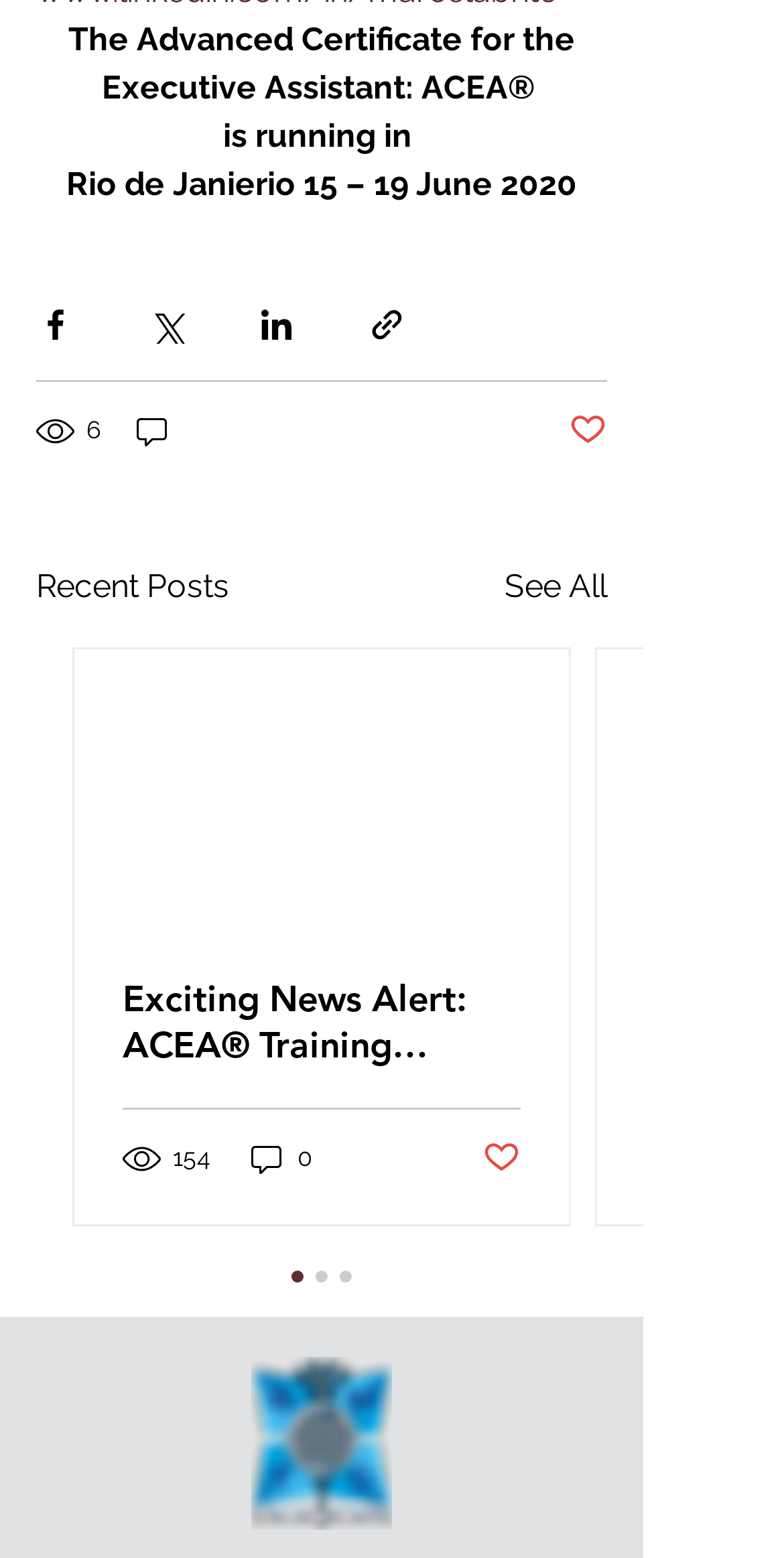Find the bounding box coordinates of the element's region that should be clicked in order to follow the given instruction: "Explore family holidays". The coordinates should consist of four float numbers between 0 and 1, i.e., [left, top, right, bottom].

None